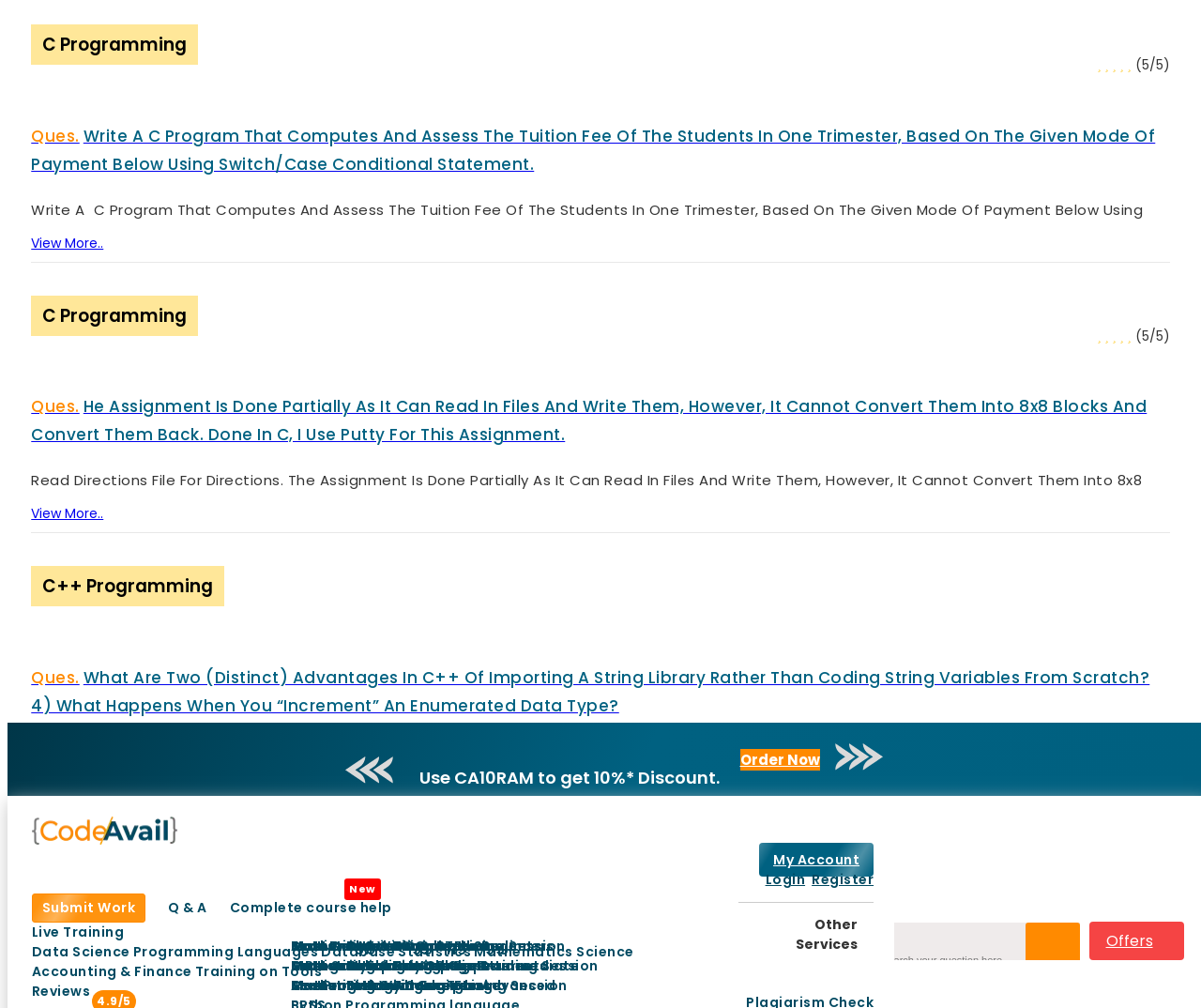Please identify the coordinates of the bounding box for the clickable region that will accomplish this instruction: "View services".

[0.006, 0.263, 0.994, 0.29]